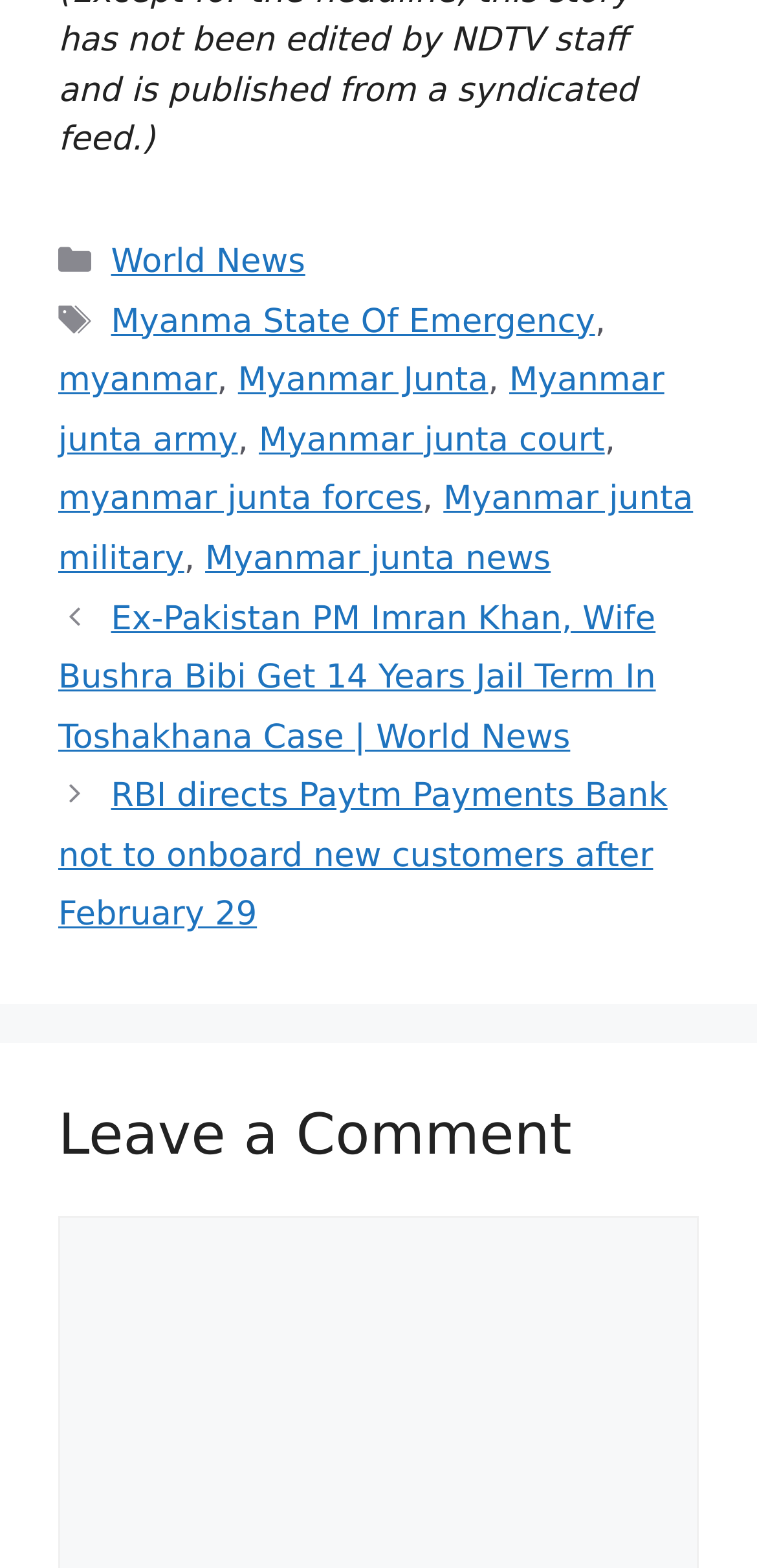Identify the bounding box coordinates of the part that should be clicked to carry out this instruction: "Navigate to the 'Posts' section".

[0.077, 0.376, 0.923, 0.603]